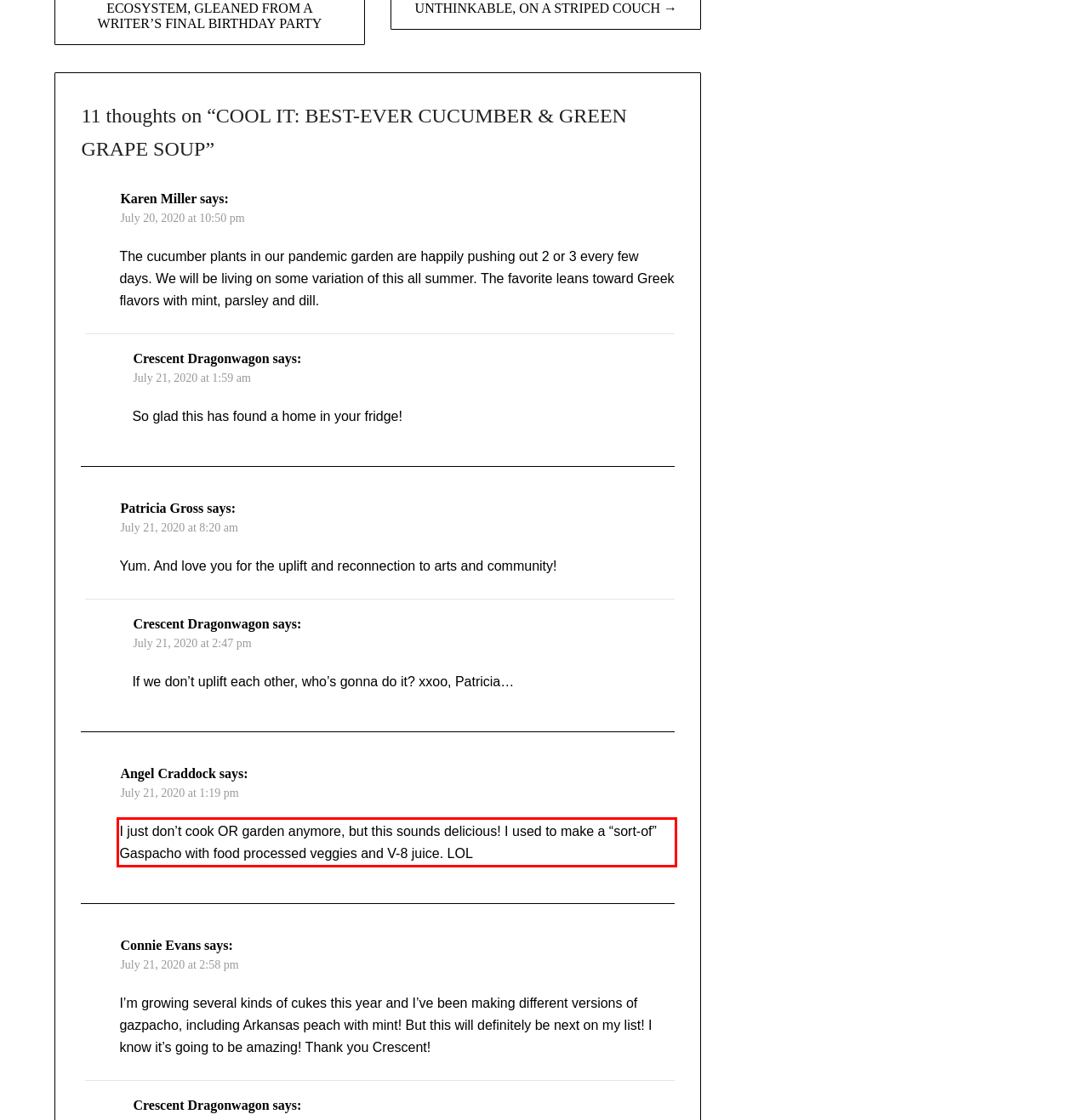Examine the screenshot of the webpage, locate the red bounding box, and generate the text contained within it.

I just don’t cook OR garden anymore, but this sounds delicious! I used to make a “sort-of” Gaspacho with food processed veggies and V-8 juice. LOL